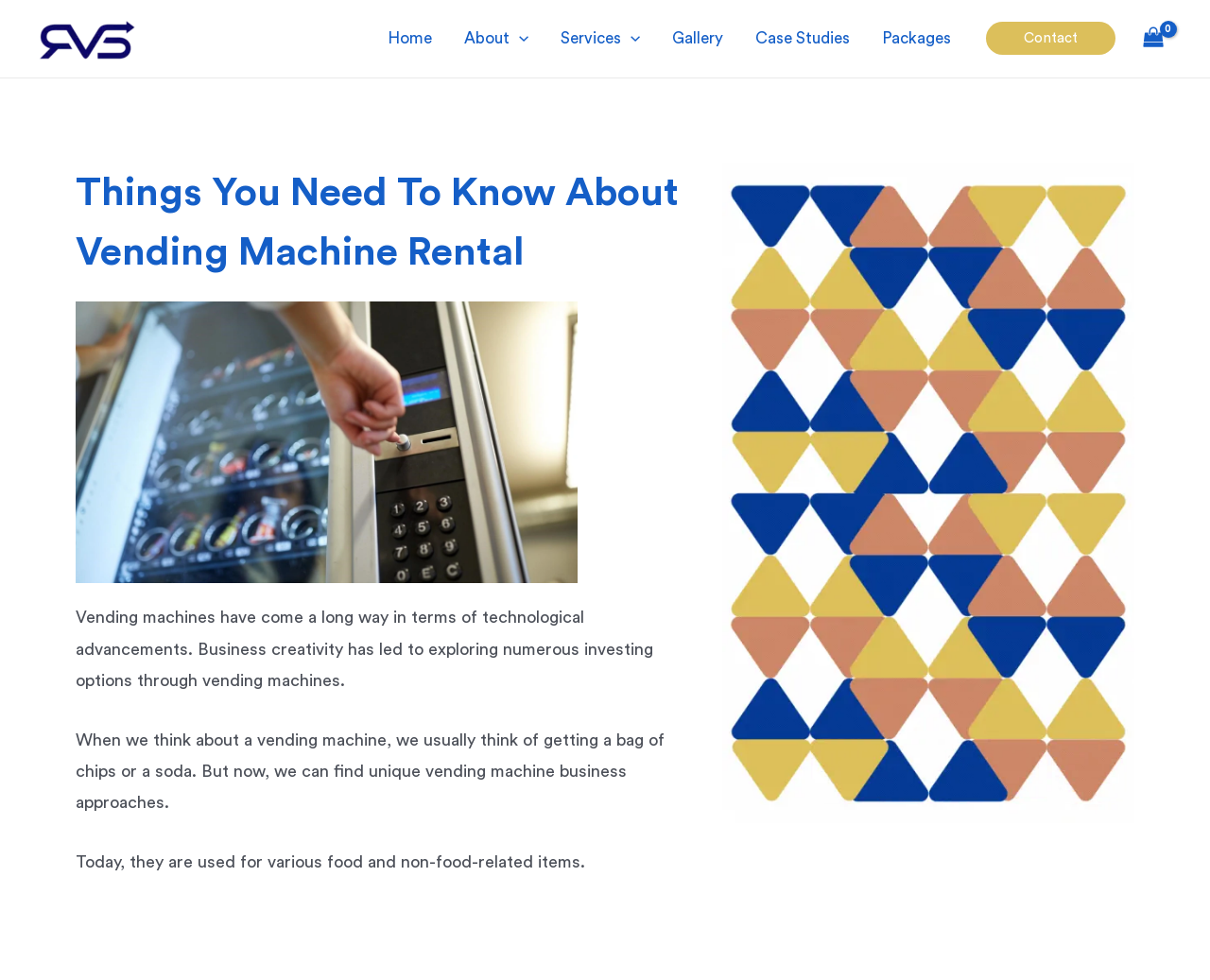What is the name of the company on the webpage?
Relying on the image, give a concise answer in one word or a brief phrase.

RVS